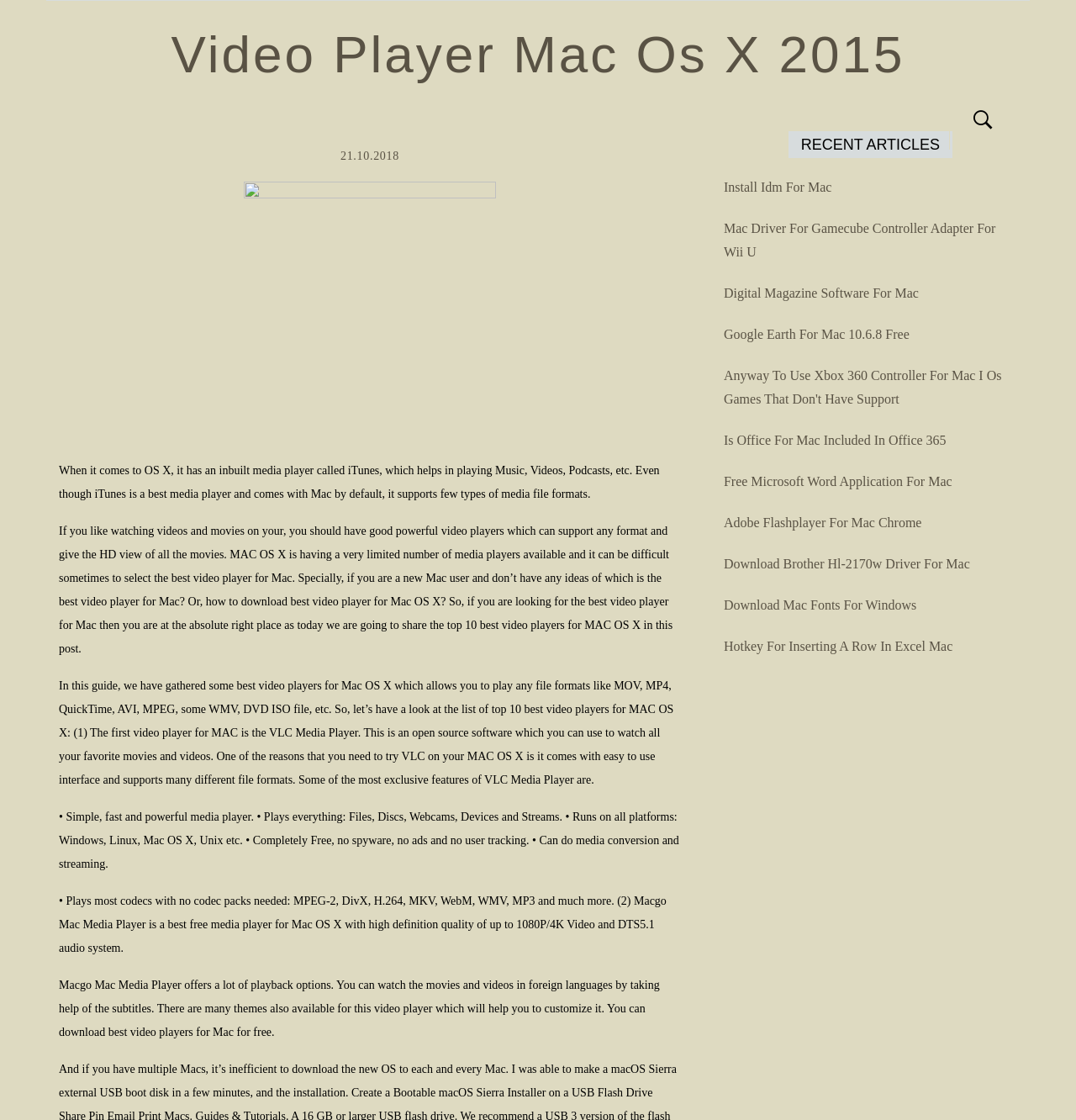Kindly determine the bounding box coordinates for the clickable area to achieve the given instruction: "Check recent articles".

[0.673, 0.117, 0.945, 0.141]